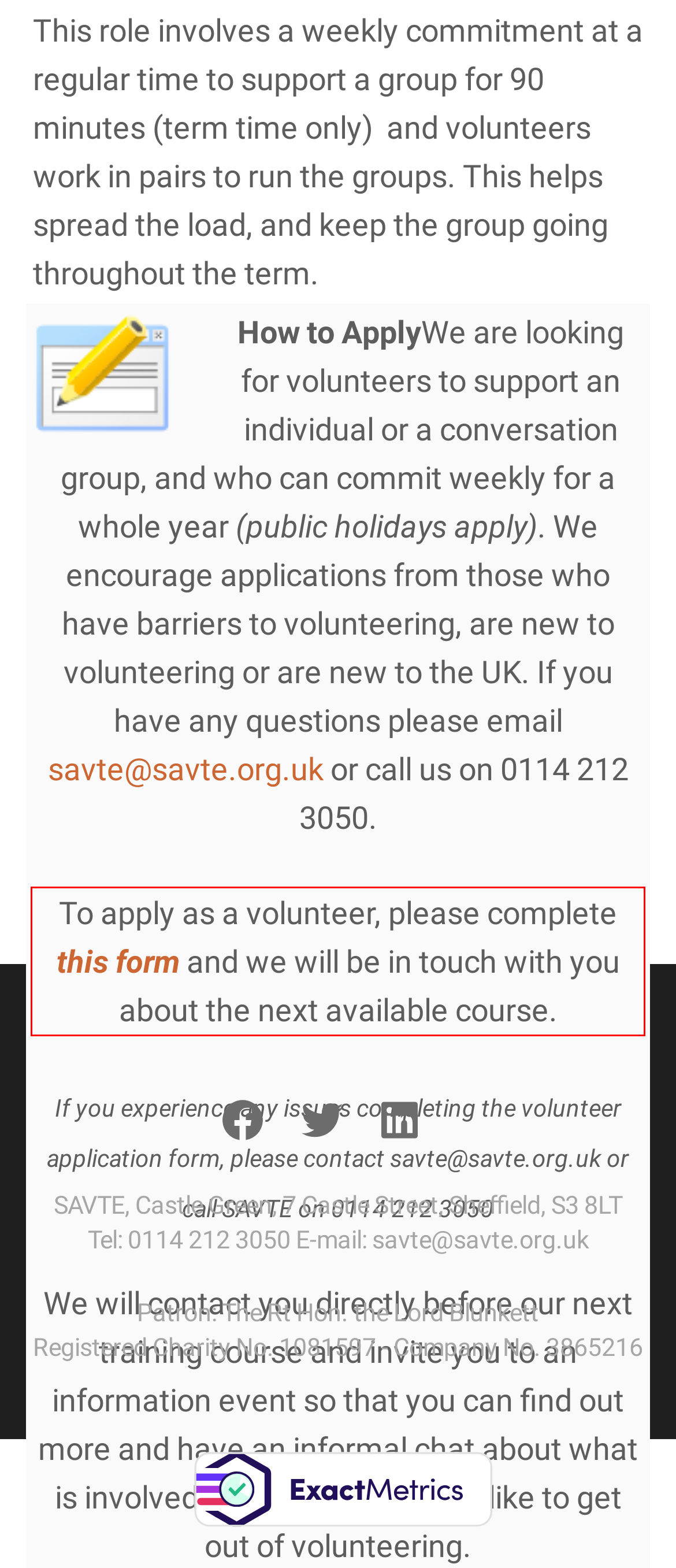Given a screenshot of a webpage containing a red bounding box, perform OCR on the text within this red bounding box and provide the text content.

To apply as a volunteer, please complete this form and we will be in touch with you about the next available course.